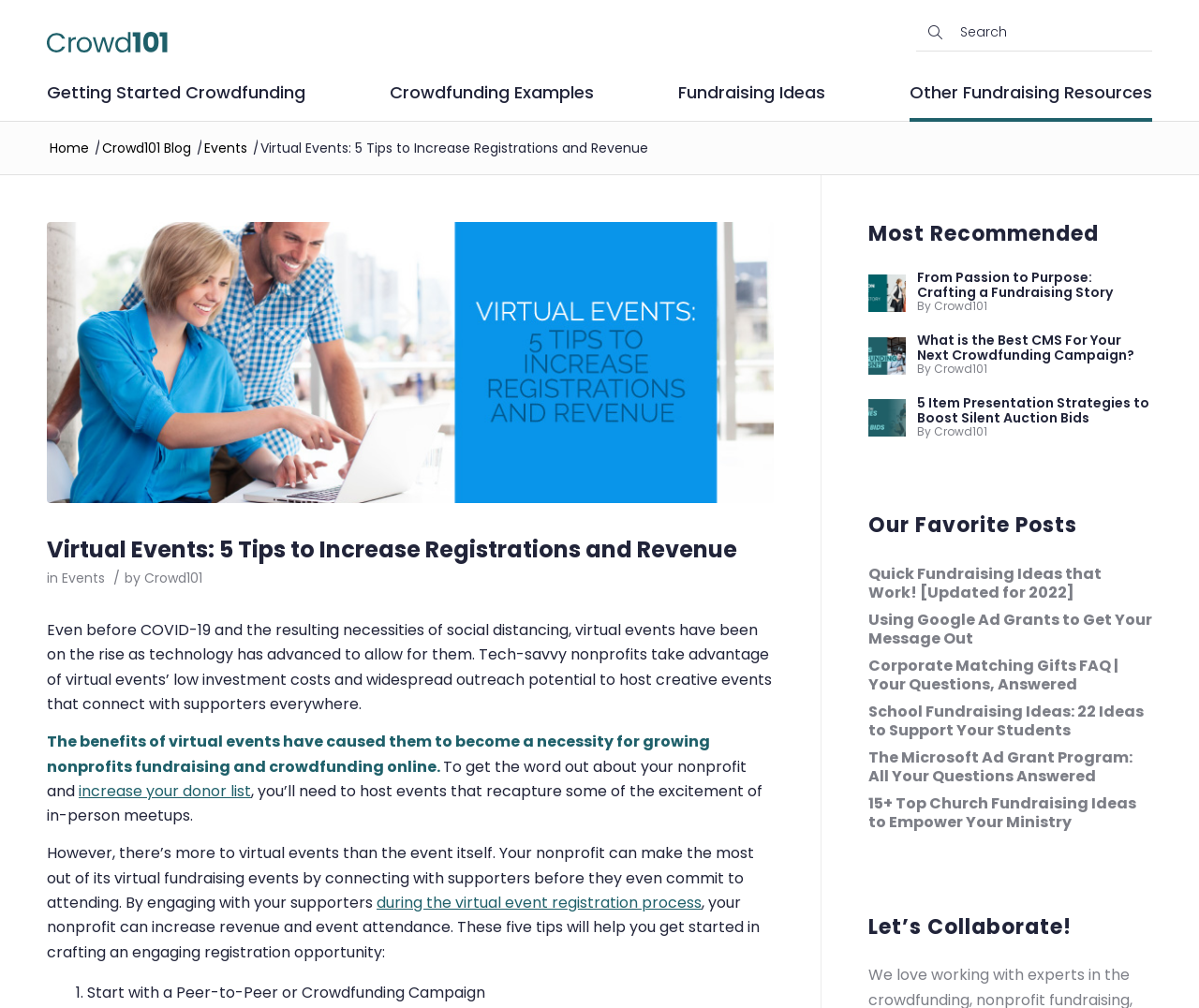Answer this question in one word or a short phrase: How many tips are provided for increasing registrations and revenue?

5